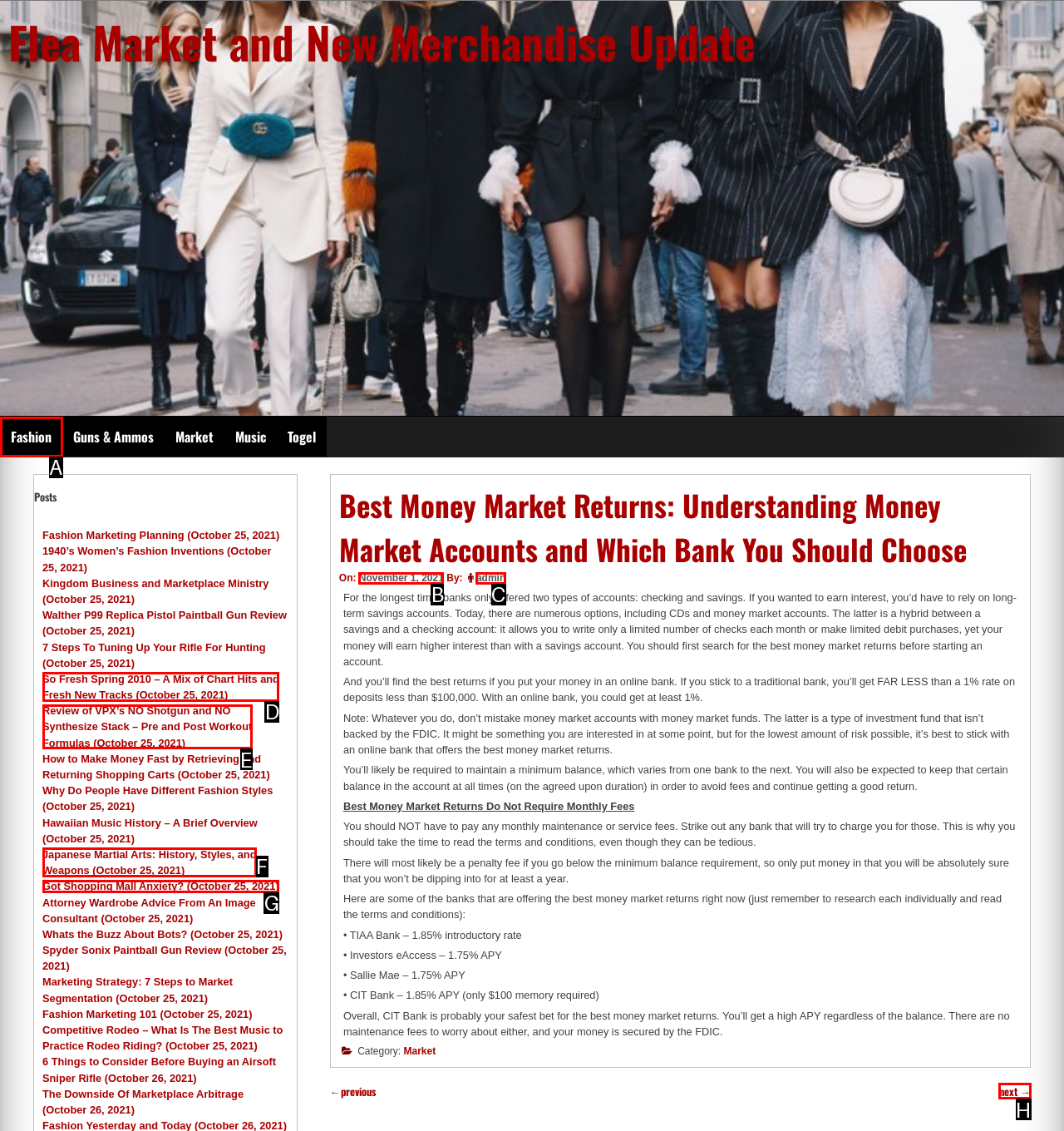Decide which HTML element to click to complete the task: Go to the next page Provide the letter of the appropriate option.

H